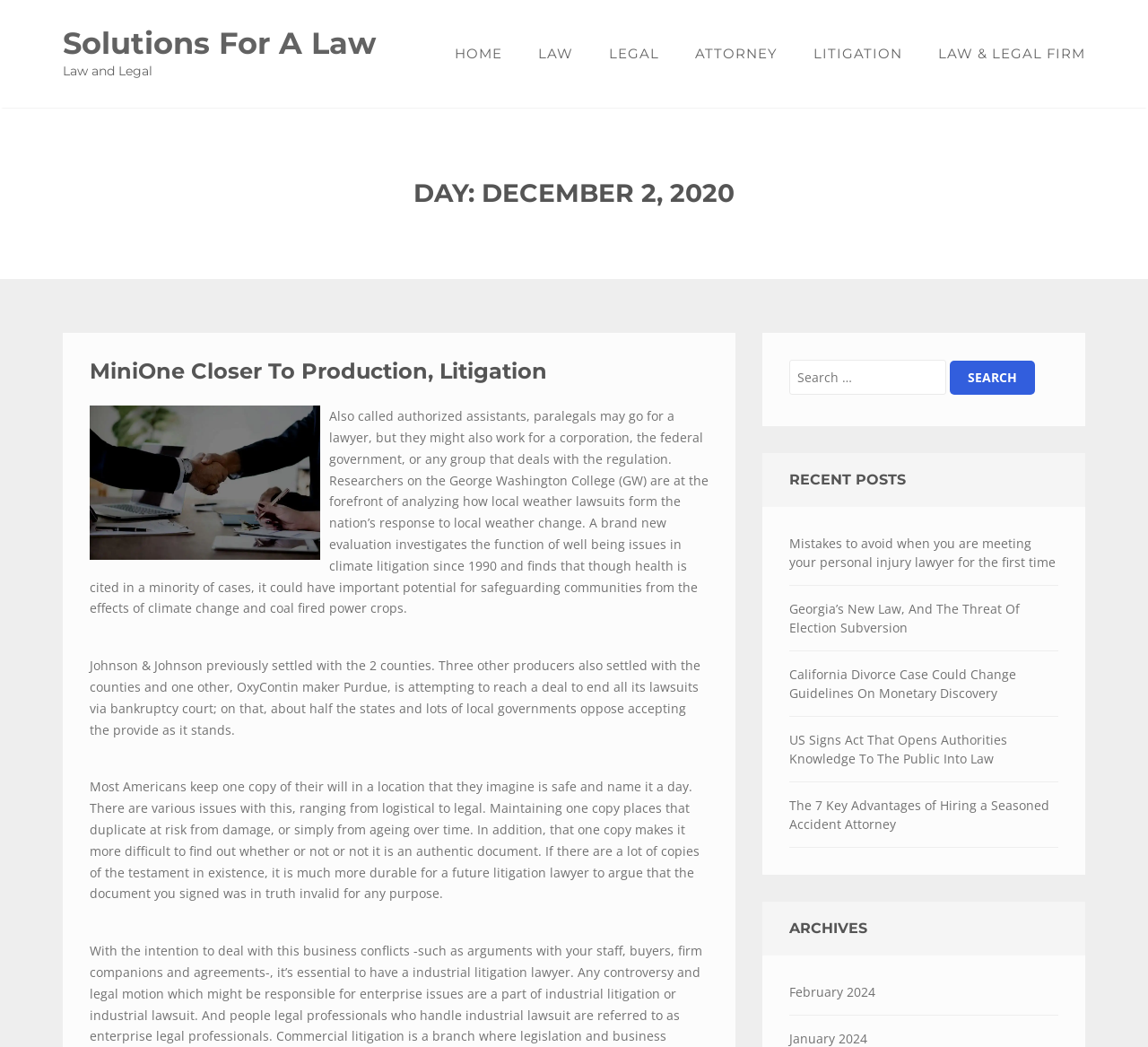Show the bounding box coordinates of the element that should be clicked to complete the task: "View recent post about Mistakes to avoid when you are meeting your personal injury lawyer for the first time".

[0.688, 0.497, 0.922, 0.559]